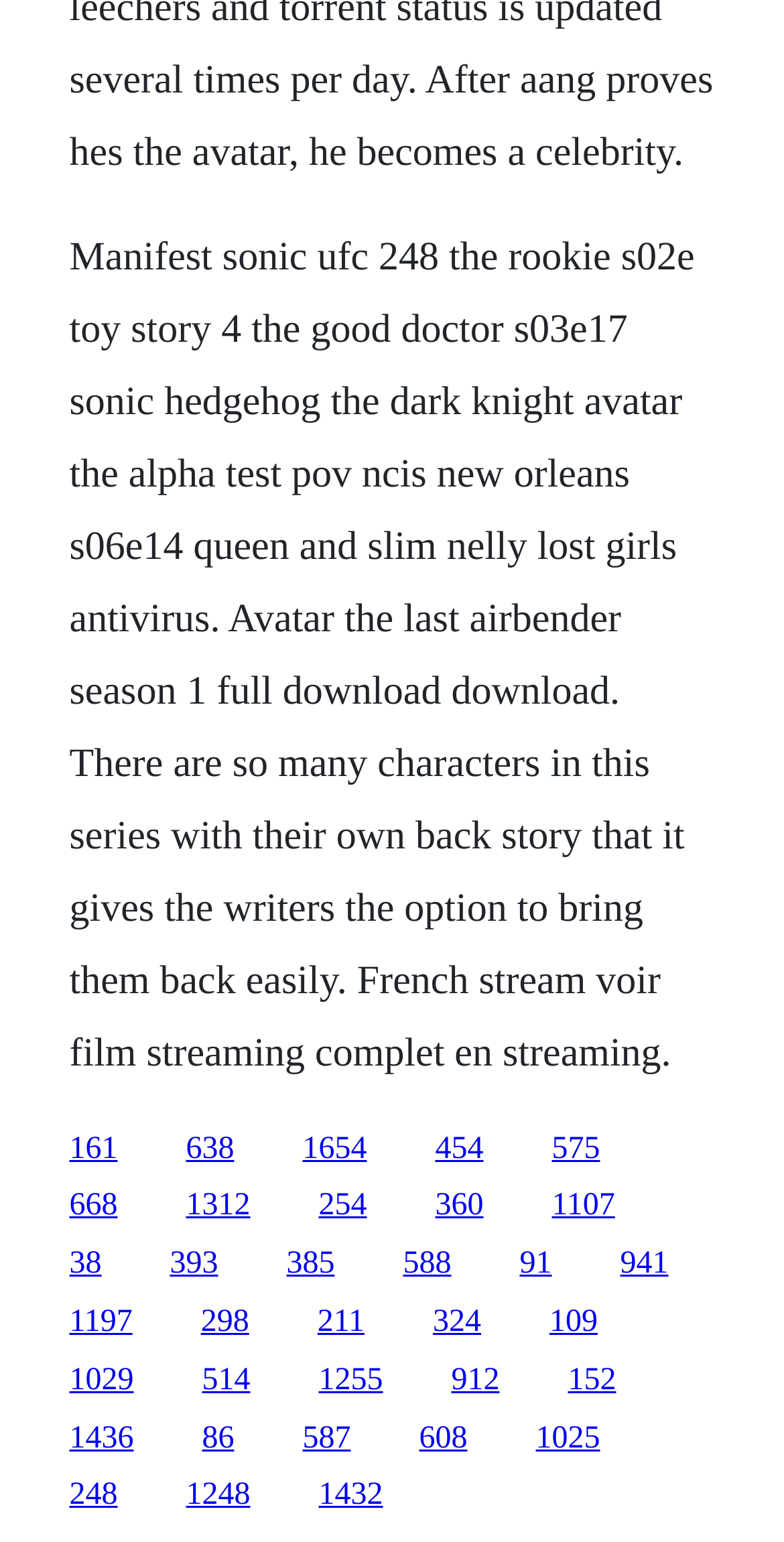What is the name of the movie mentioned alongside 'Toy Story 4'?
Based on the image, give a concise answer in the form of a single word or short phrase.

Sonic Hedgehog